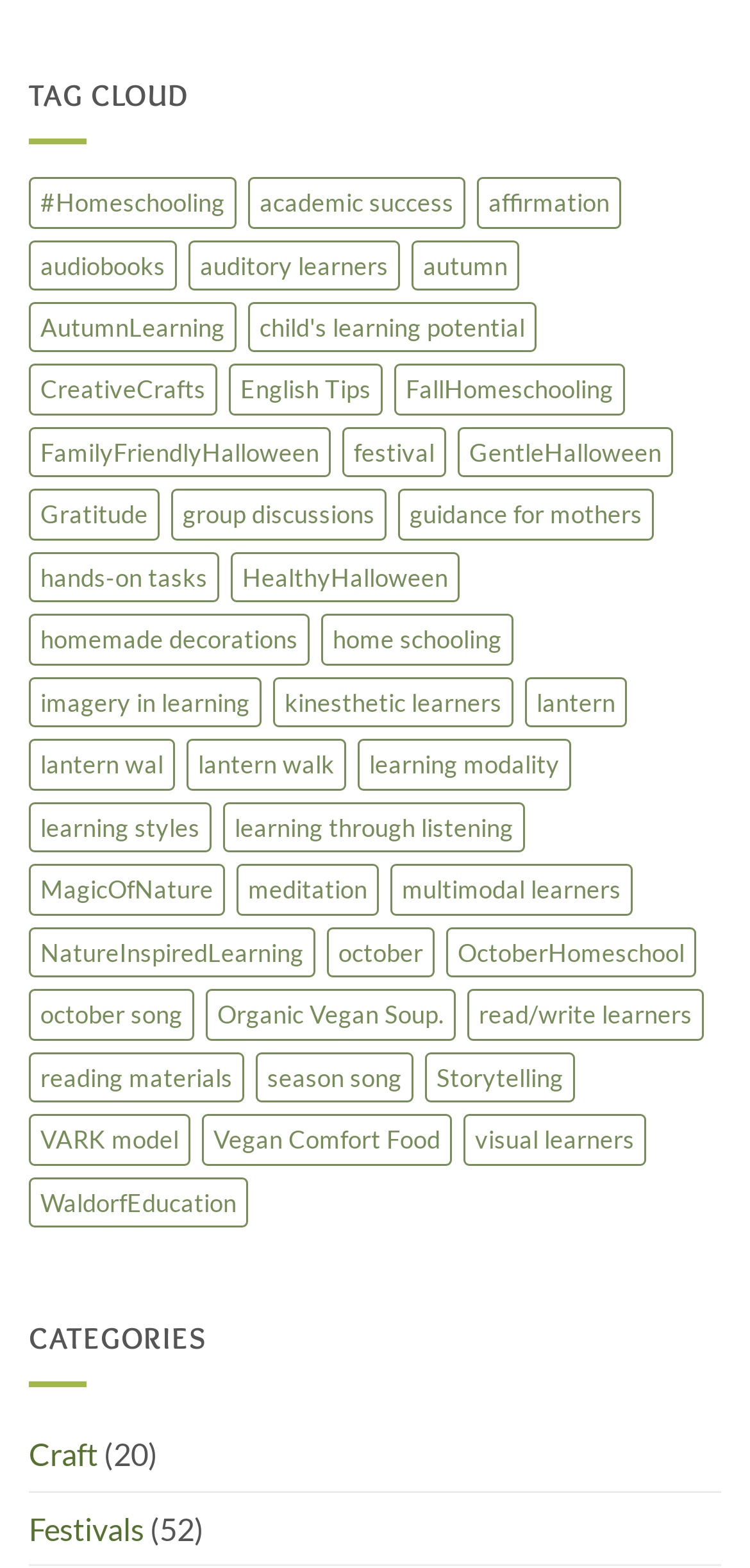What is the first item in the tag cloud?
Based on the screenshot, answer the question with a single word or phrase.

Homeschooling